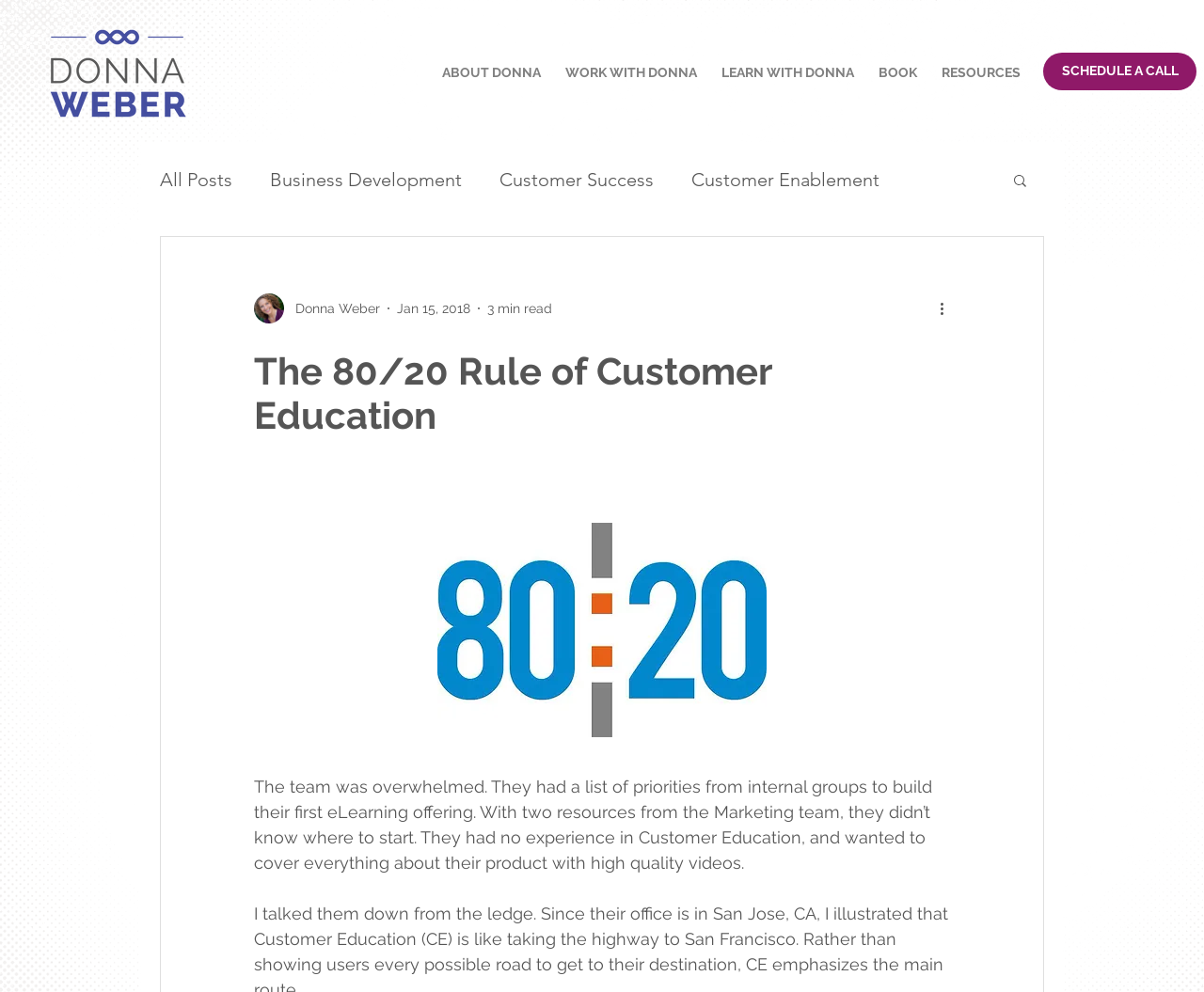What is the topic of the article?
Refer to the image and respond with a one-word or short-phrase answer.

Customer Education